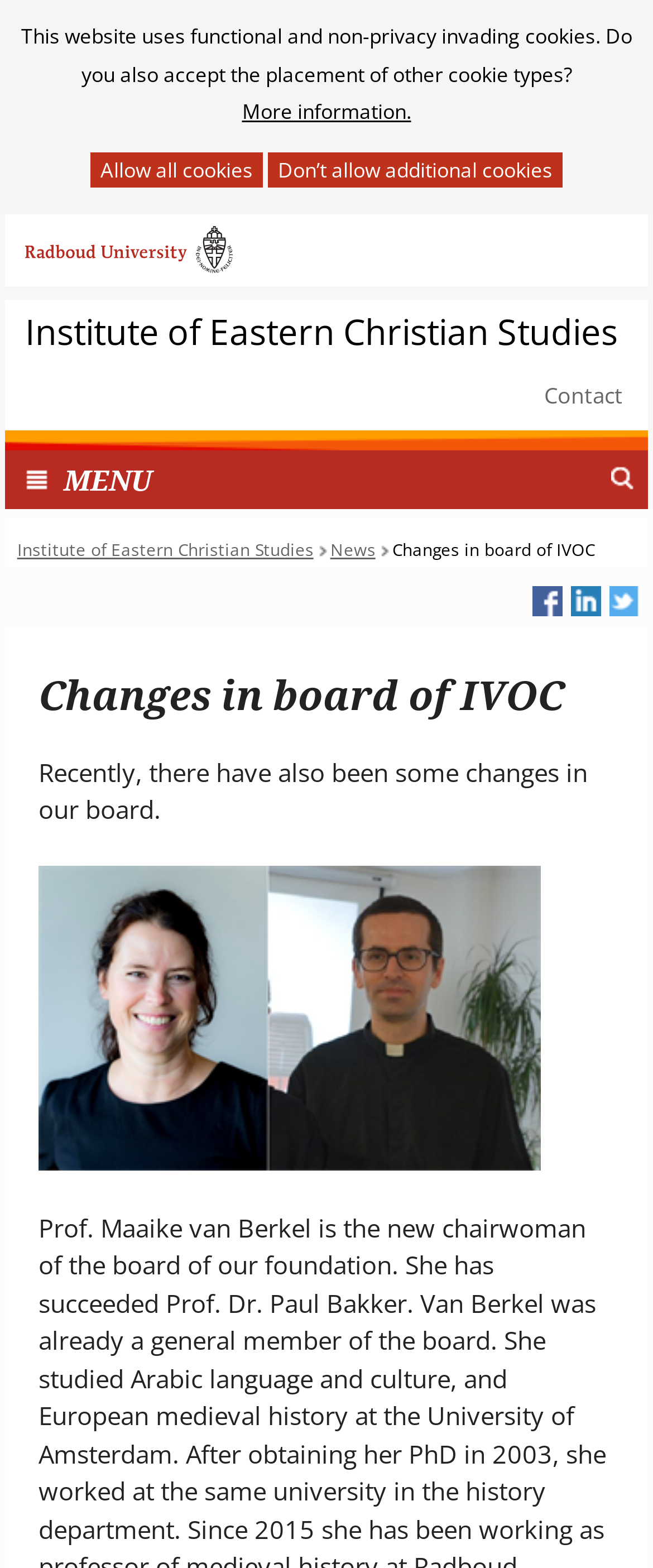What is the name of the institute?
Using the picture, provide a one-word or short phrase answer.

Institute of Eastern Christian Studies